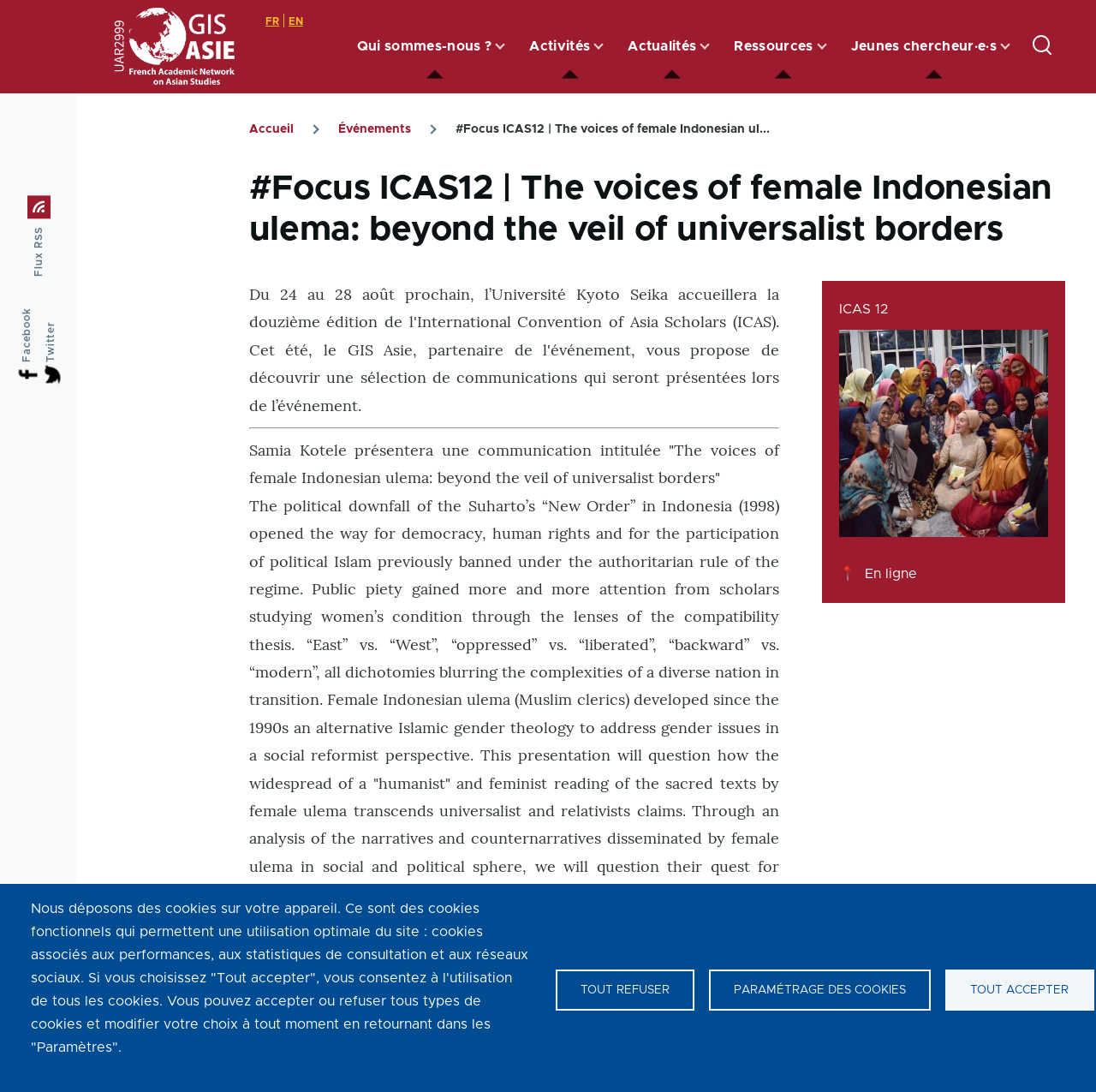Identify the bounding box coordinates of the clickable region required to complete the instruction: "View the Navigation principale". The coordinates should be given as four float numbers within the range of 0 and 1, i.e., [left, top, right, bottom].

[0.326, 0.004, 0.93, 0.081]